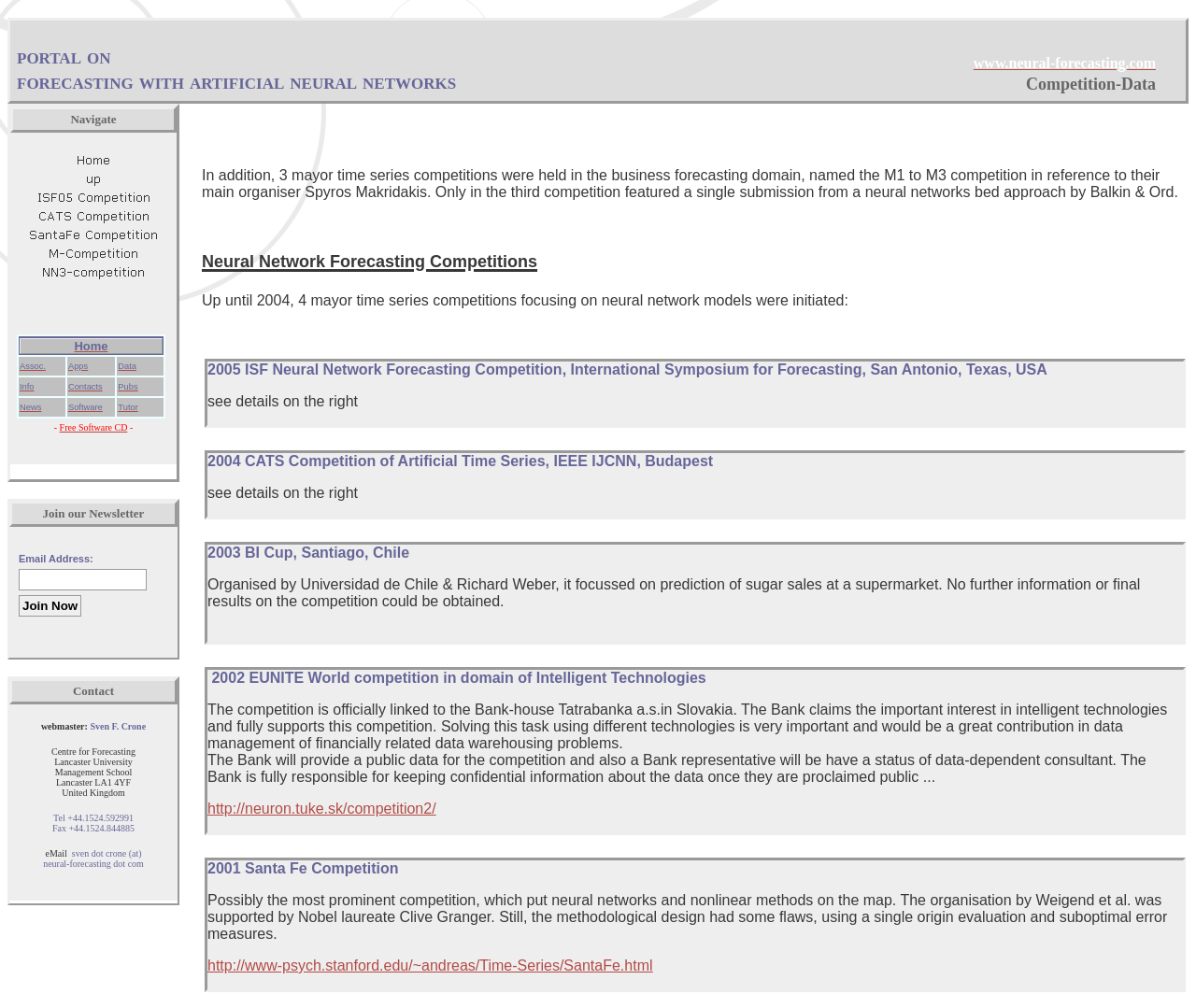Please determine the bounding box coordinates of the element to click on in order to accomplish the following task: "Get in touch with Nikki Robinson". Ensure the coordinates are four float numbers ranging from 0 to 1, i.e., [left, top, right, bottom].

None